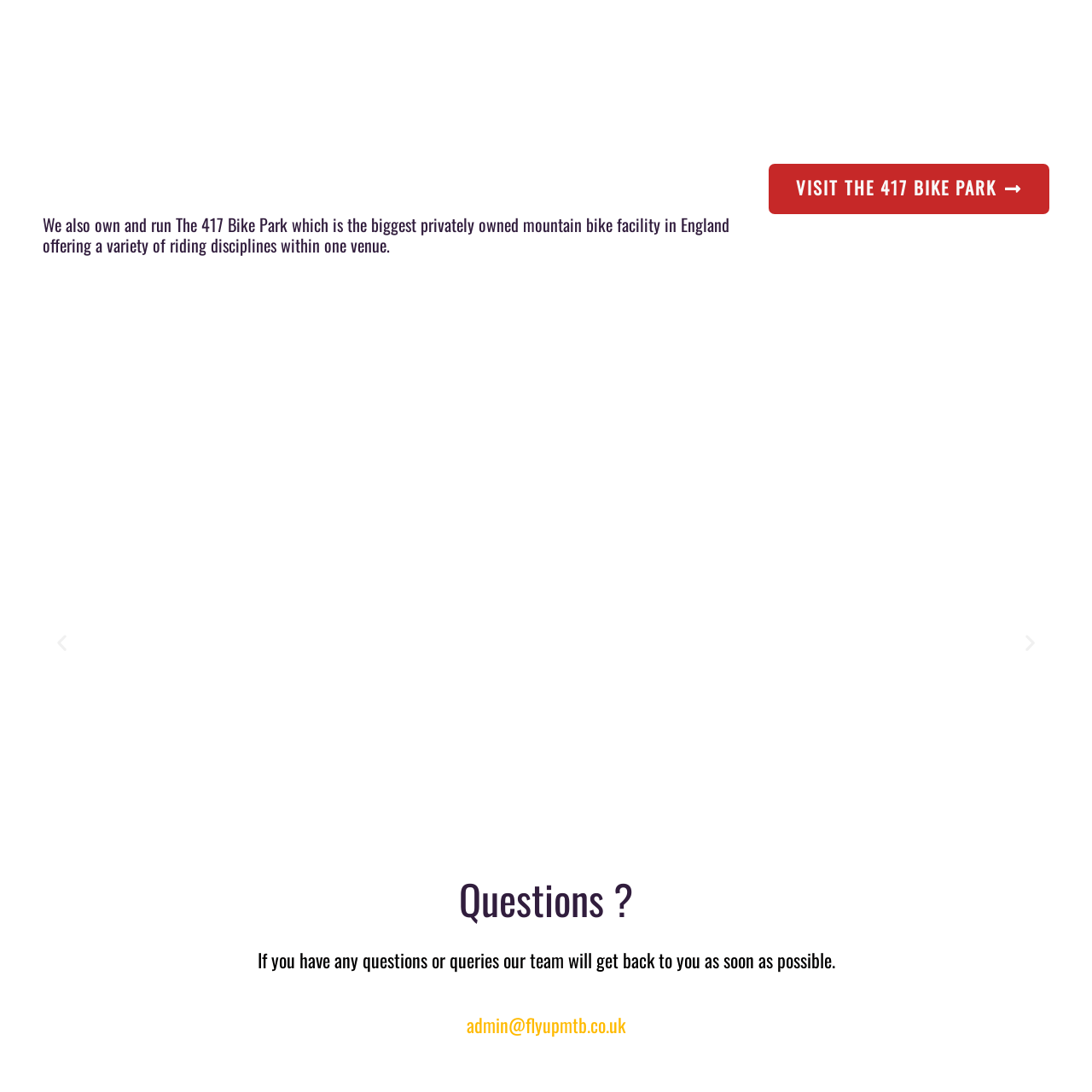Explain in detail the content of the image enclosed by the red outline.

The image features a striking mountain biker mid-action, showcasing a moment of exhilarating speed and skill. The rider, clad in protective gear, navigates through a dynamic terrain at The 417 Bike Park, which is renowned for being the largest privately owned mountain biking facility in England. The scene captures the essence of adventure sports, highlighting both the thrill of the ride and the natural beauty of the surroundings. Significantly, this park offers a variety of riding disciplines, making it a premier destination for biking enthusiasts. The vibrant atmosphere and the rider's determination are palpable, inviting viewers to experience the excitement firsthand.